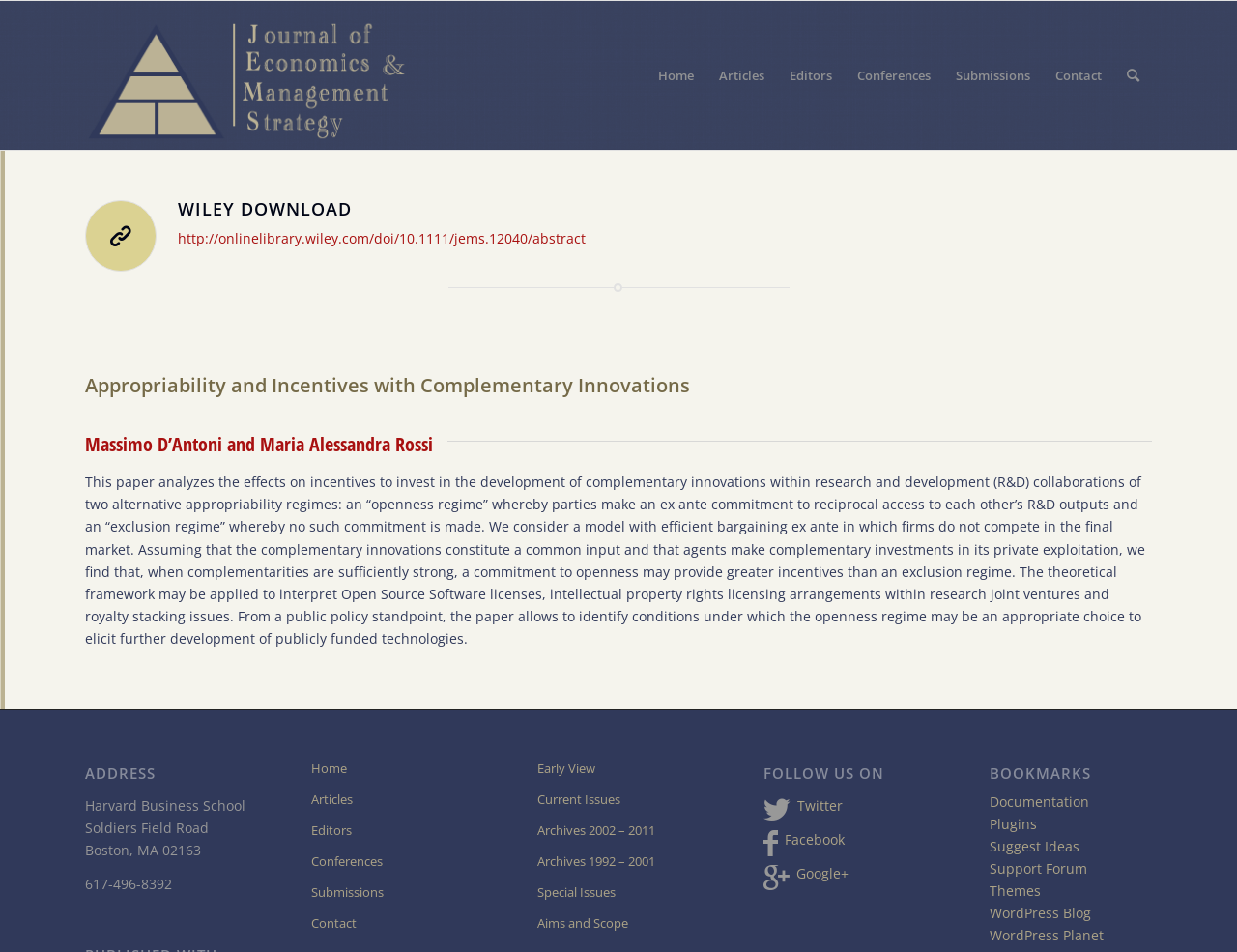Locate the bounding box coordinates of the element I should click to achieve the following instruction: "Search for articles".

[0.9, 0.001, 0.931, 0.157]